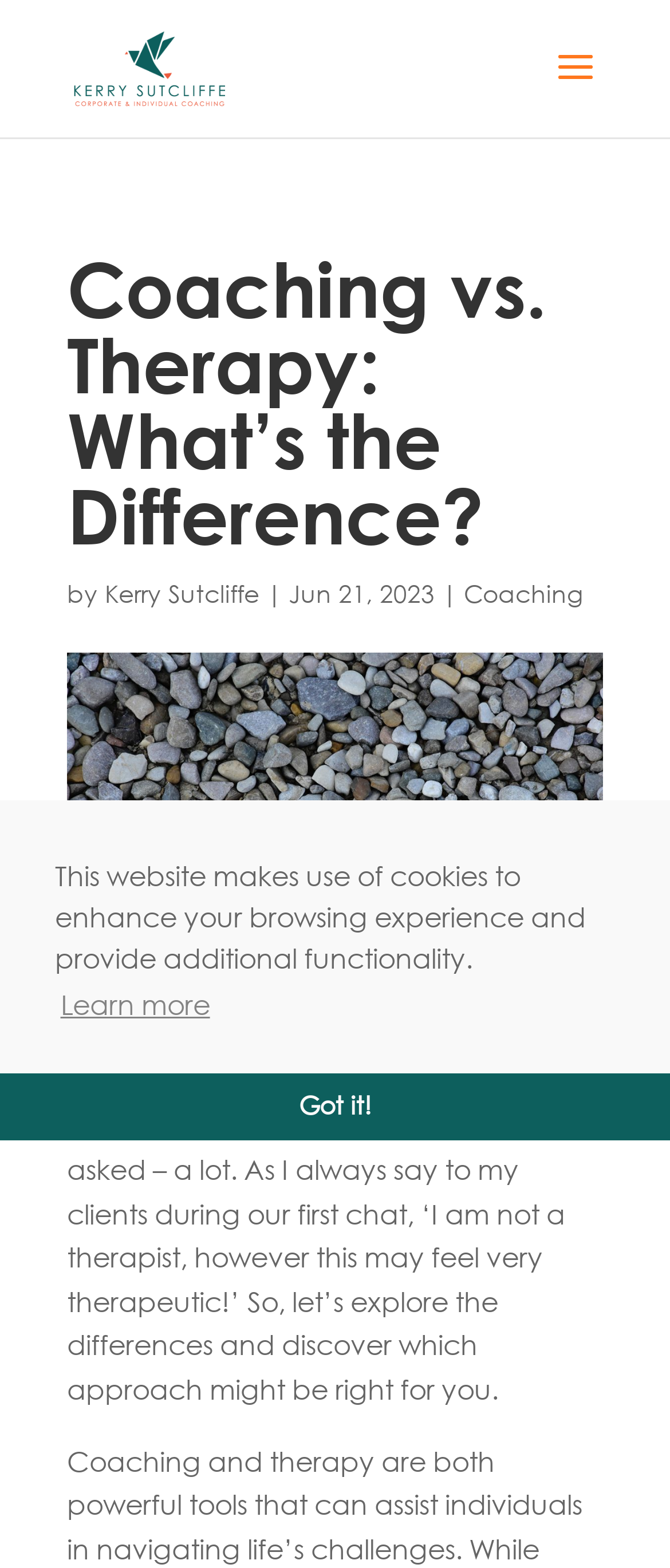What is the topic of the image?
Based on the image, give a concise answer in the form of a single word or short phrase.

Coaching vs therapy